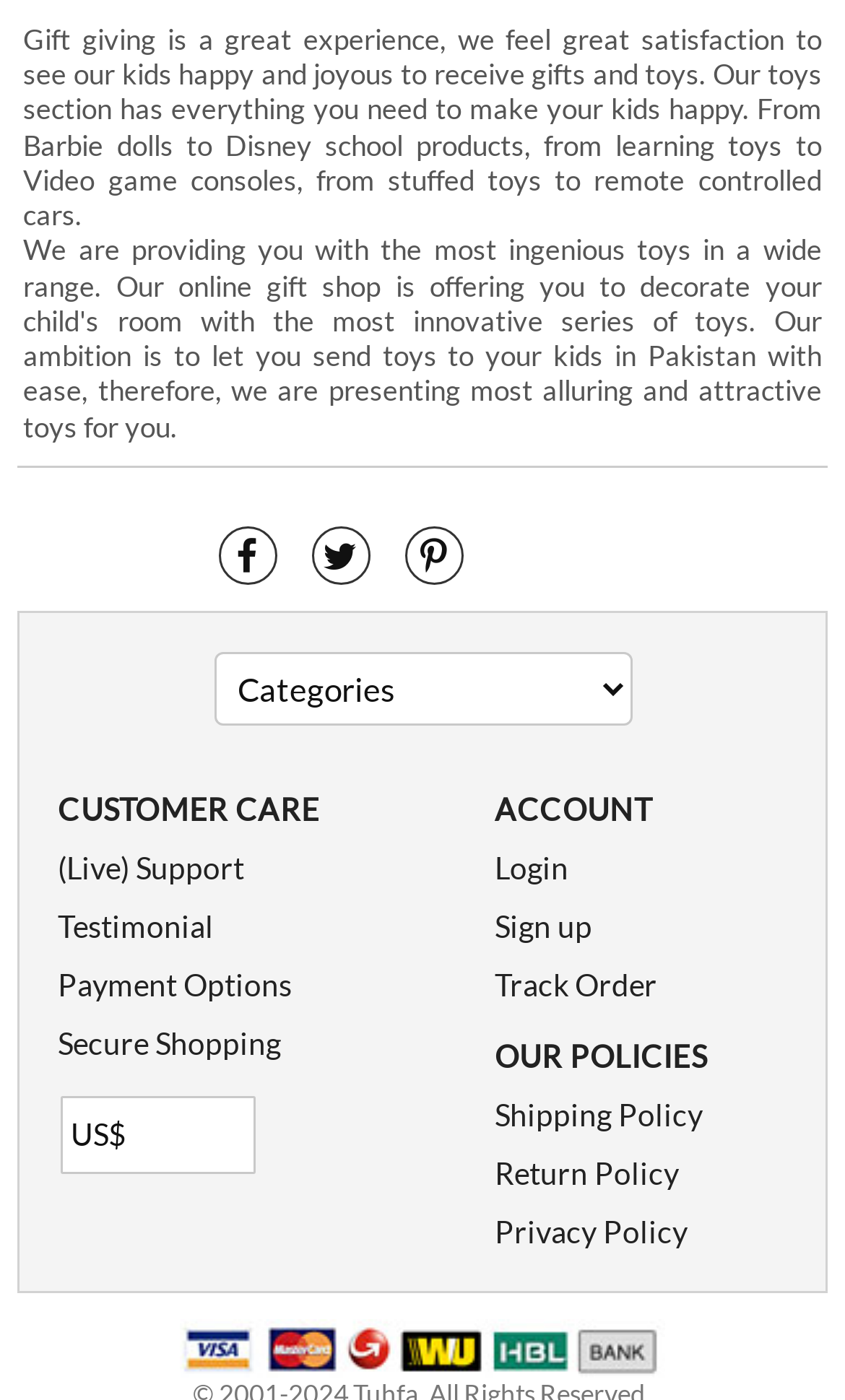Could you highlight the region that needs to be clicked to execute the instruction: "Contact live support"?

[0.069, 0.606, 0.289, 0.633]